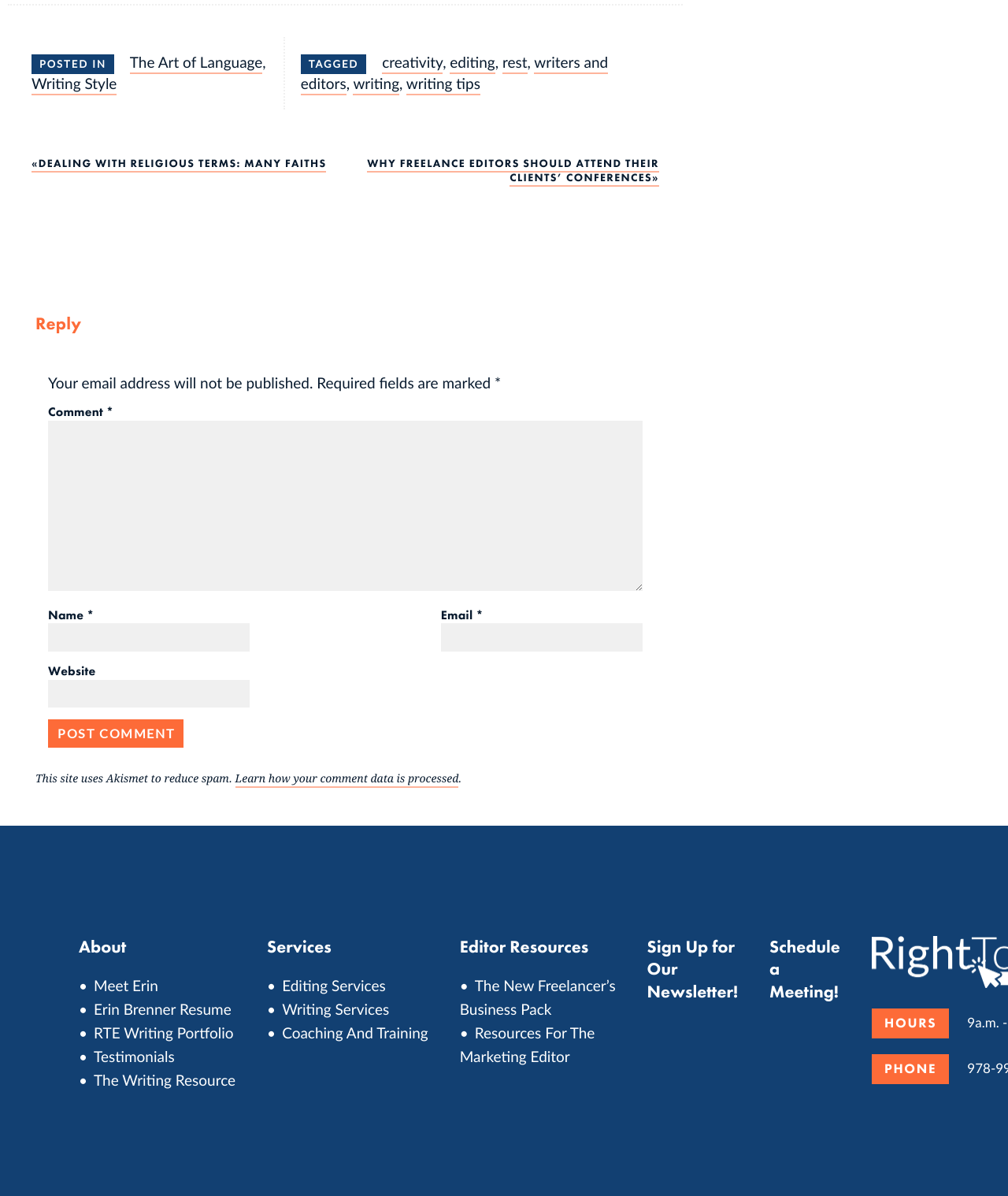Answer the question in one word or a short phrase:
What is the name of the author of the webpage?

Erin